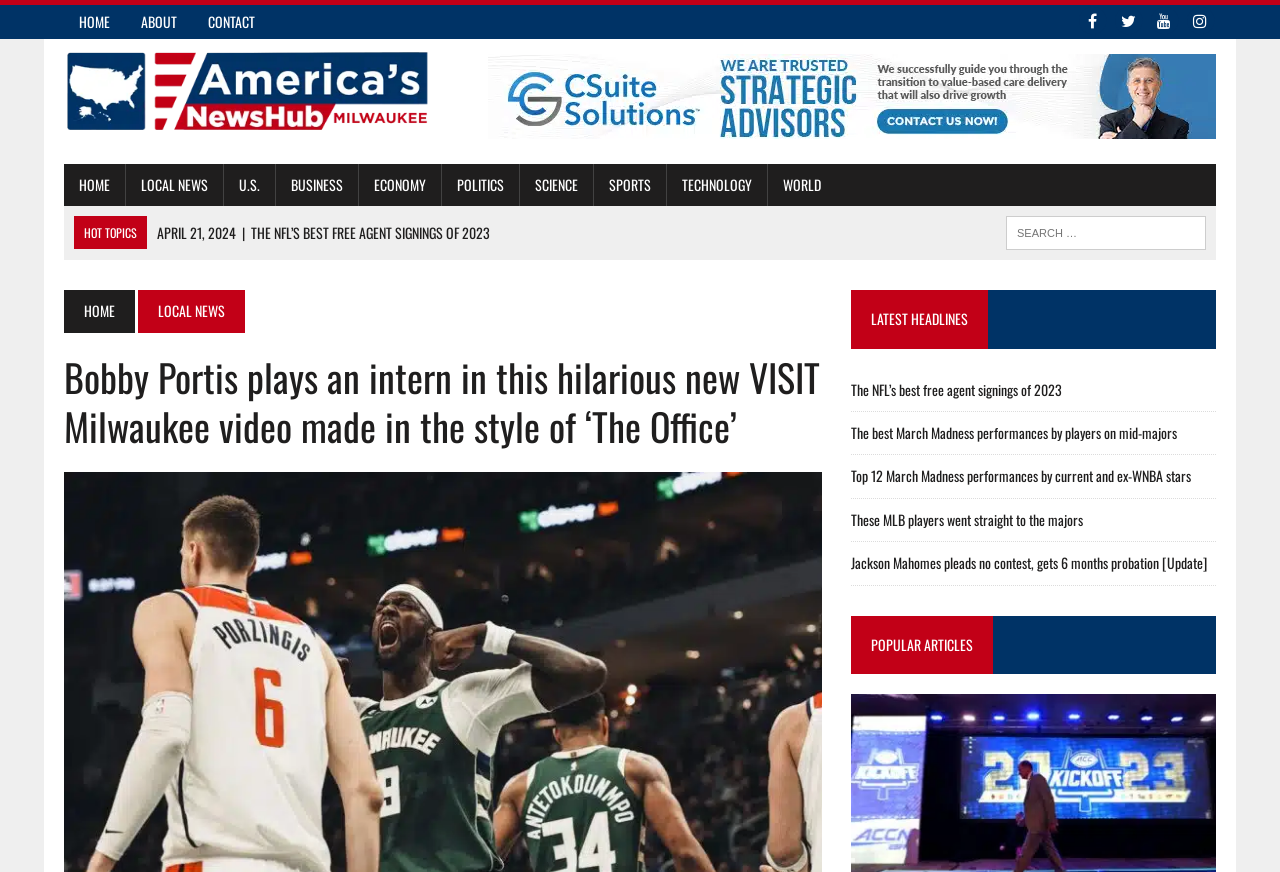Locate the primary headline on the webpage and provide its text.

Bobby Portis plays an intern in this hilarious new VISIT Milwaukee video made in the style of ‘The Office’